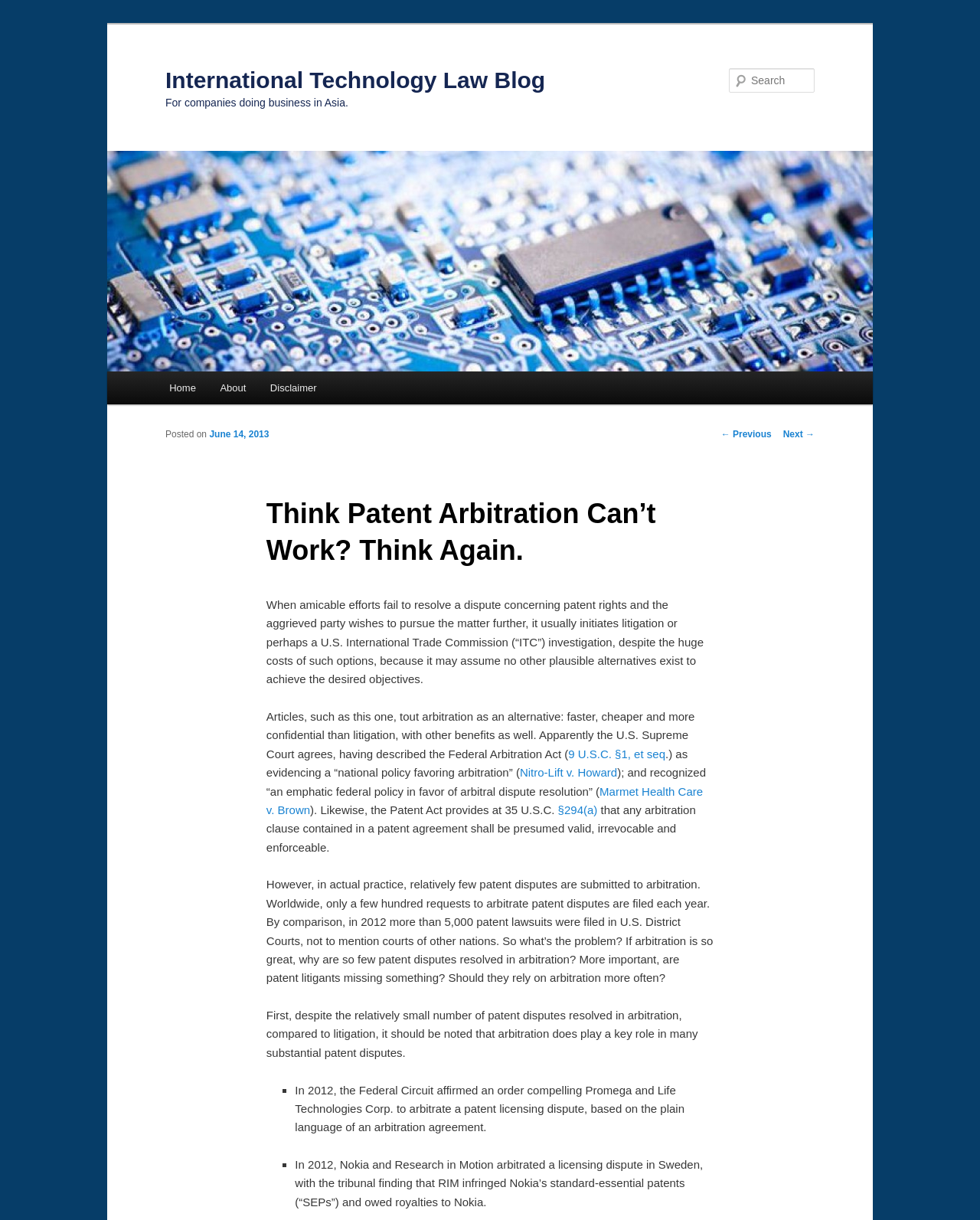What is the topic of the current post?
Please provide a detailed and thorough answer to the question.

I determined the answer by reading the heading element with the text 'Think Patent Arbitration Can’t Work? Think Again.' which is located in the main content area of the webpage, indicating that it is the title of the current post.